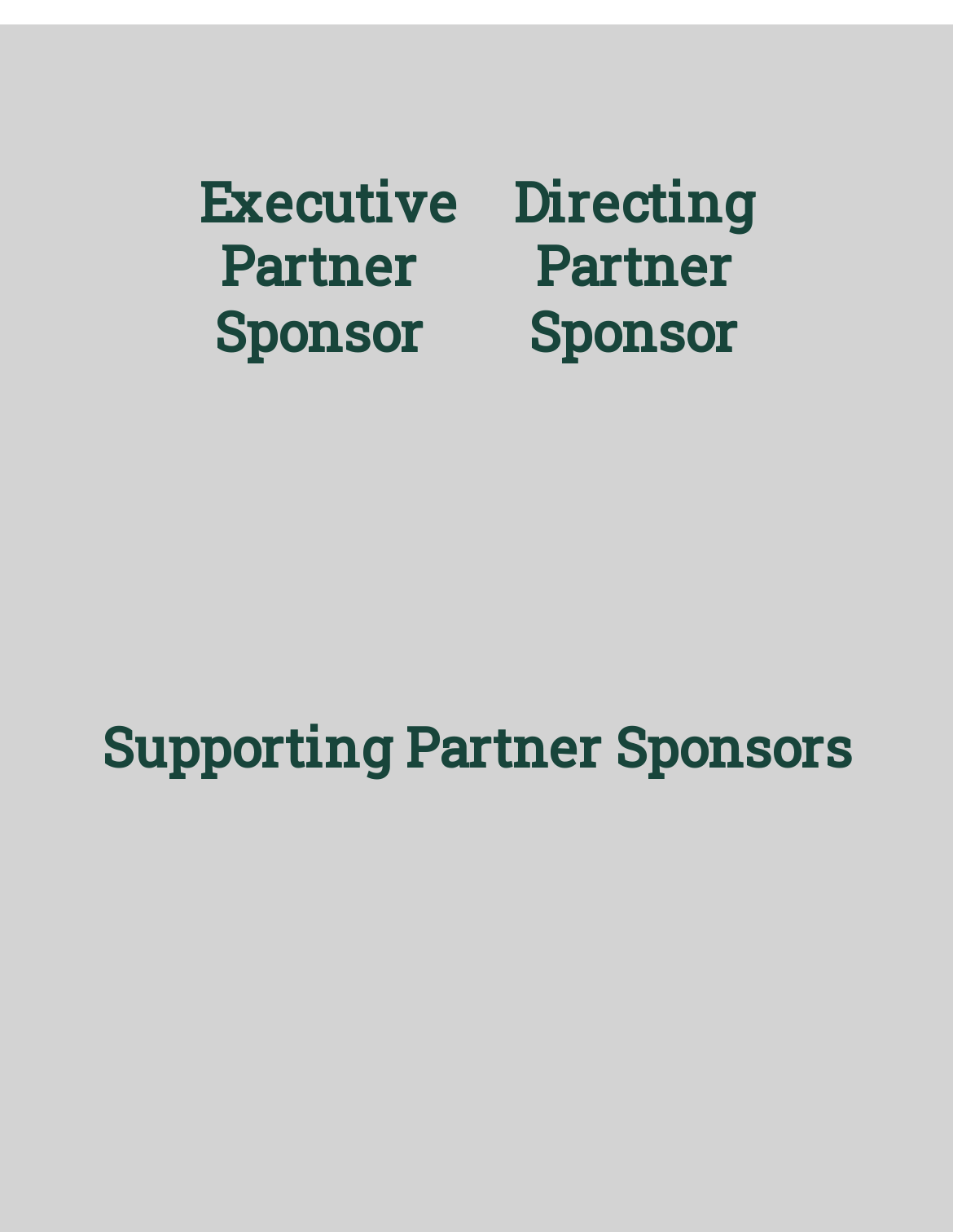Identify the bounding box coordinates for the UI element described as: "alt="Anthropocene Institute"". The coordinates should be provided as four floats between 0 and 1: [left, top, right, bottom].

[0.424, 0.732, 0.576, 0.764]